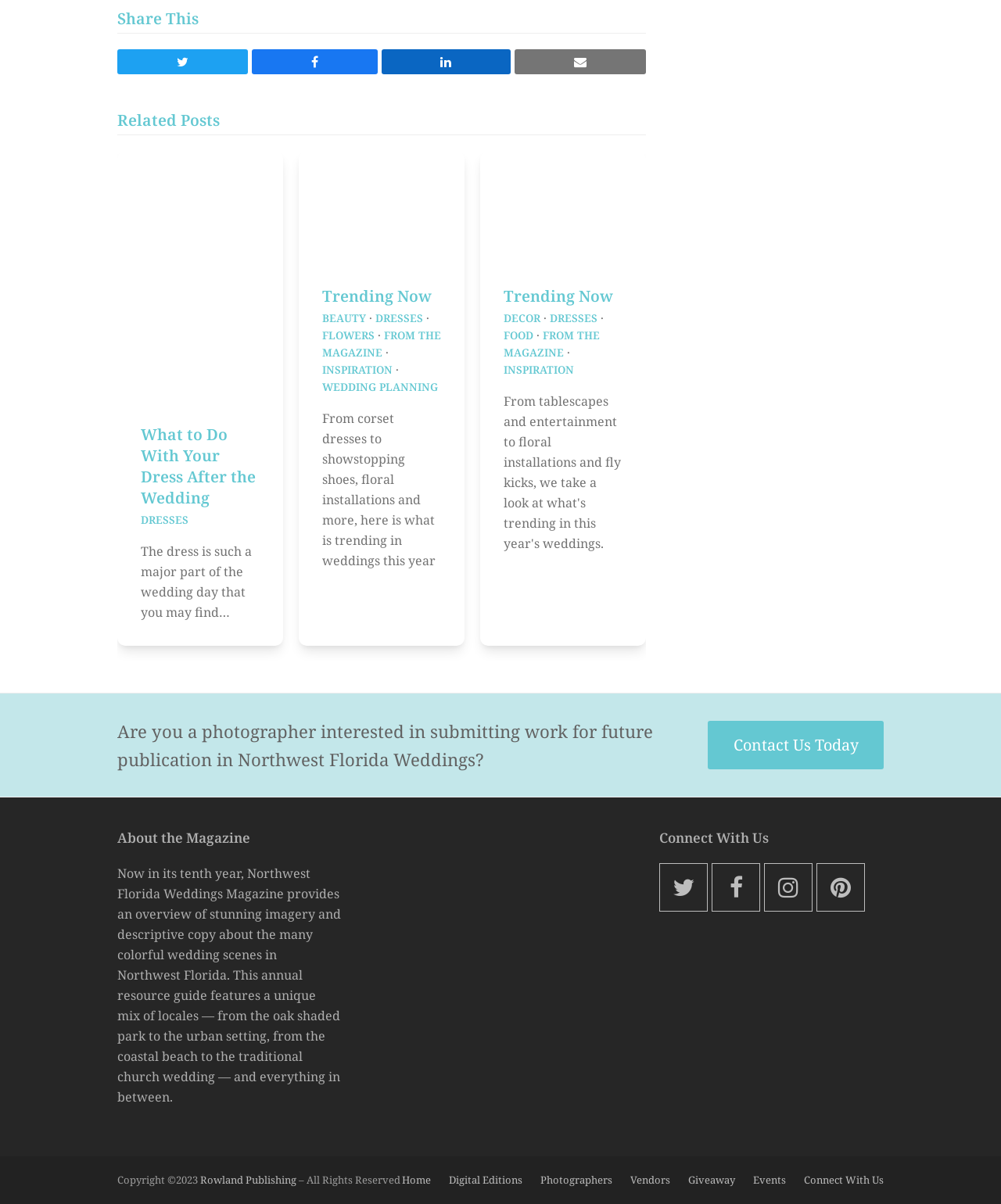Specify the bounding box coordinates of the area to click in order to follow the given instruction: "Share on Twitter."

[0.117, 0.041, 0.247, 0.062]